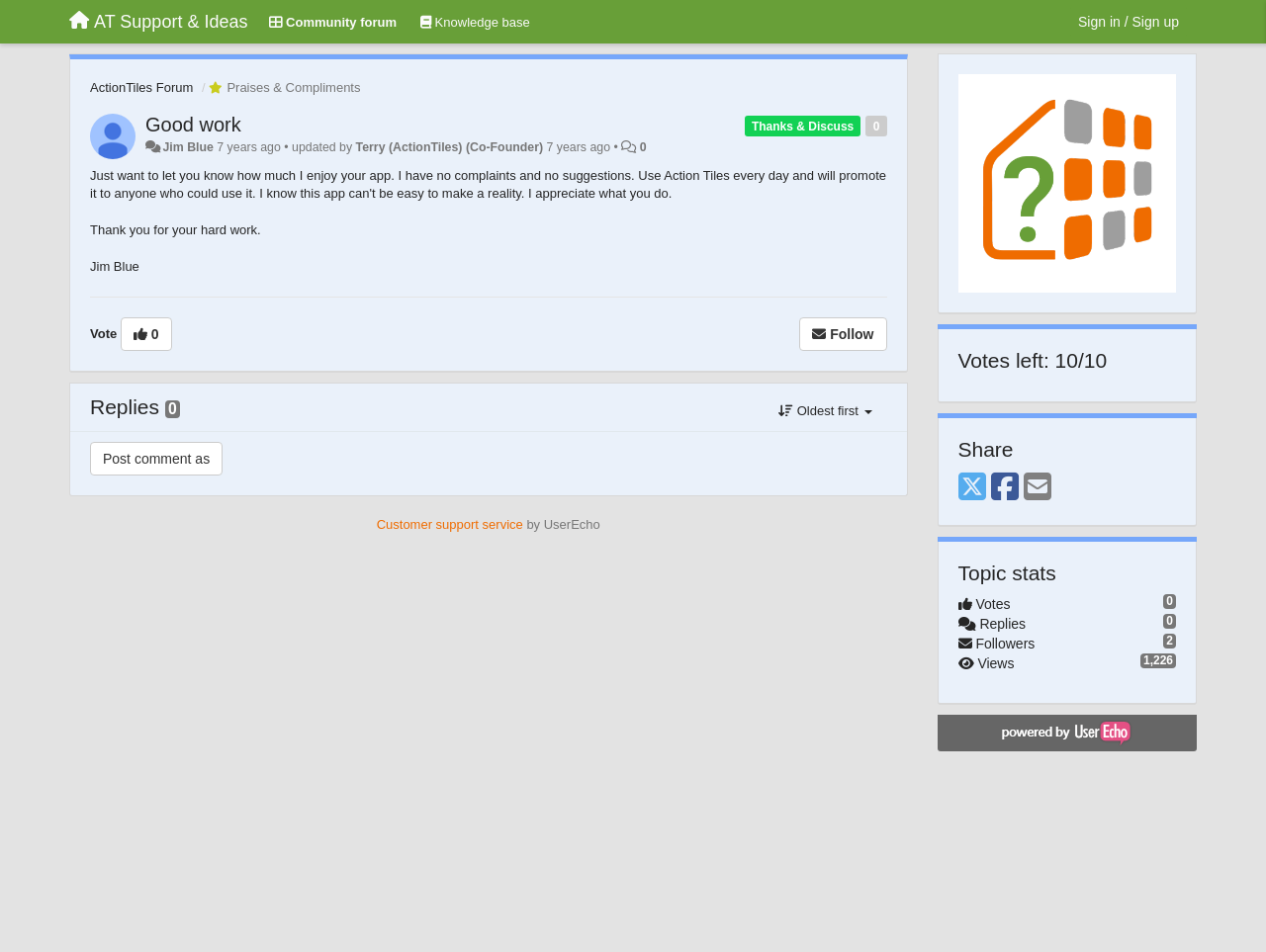From the element description aria-label="Email", predict the bounding box coordinates of the UI element. The coordinates must be specified in the format (top-left x, top-left y, bottom-right x, bottom-right y) and should be within the 0 to 1 range.

[0.808, 0.494, 0.83, 0.53]